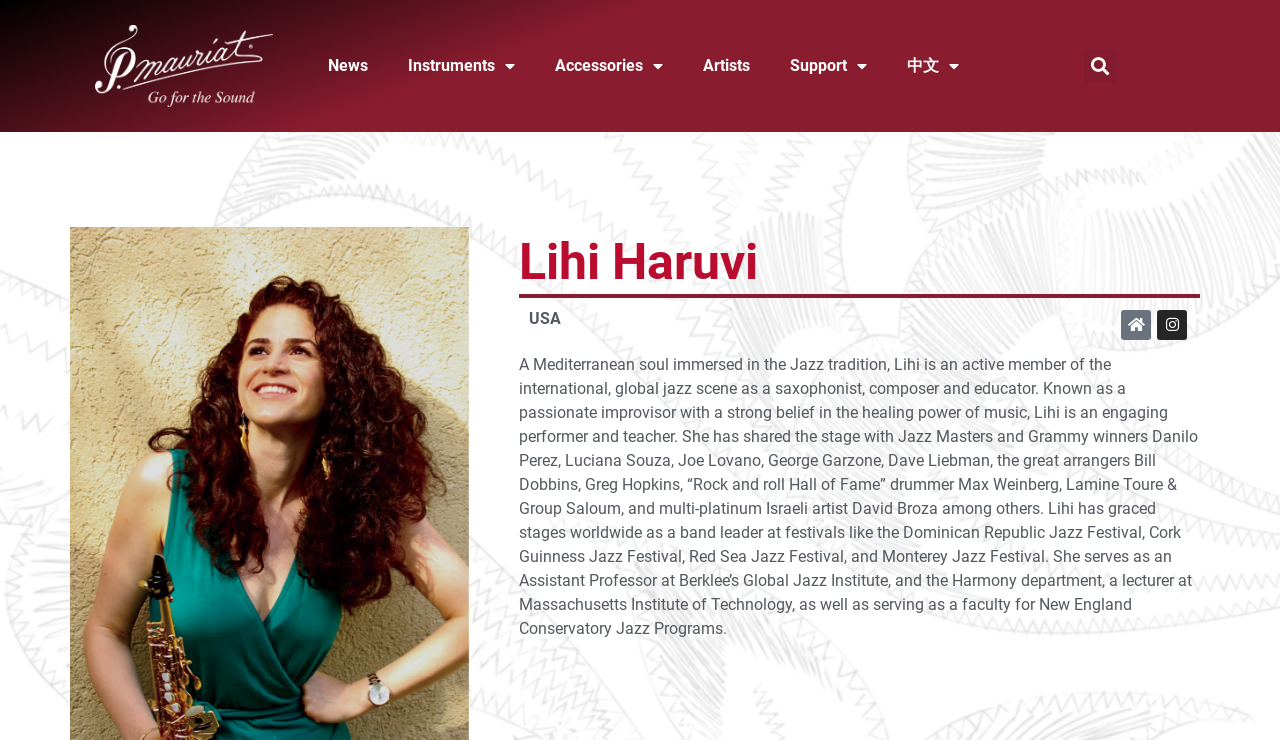Give a concise answer using one word or a phrase to the following question:
What is the name of the institute where Lihi Haruvi serves as an Assistant Professor?

Berklee's Global Jazz Institute